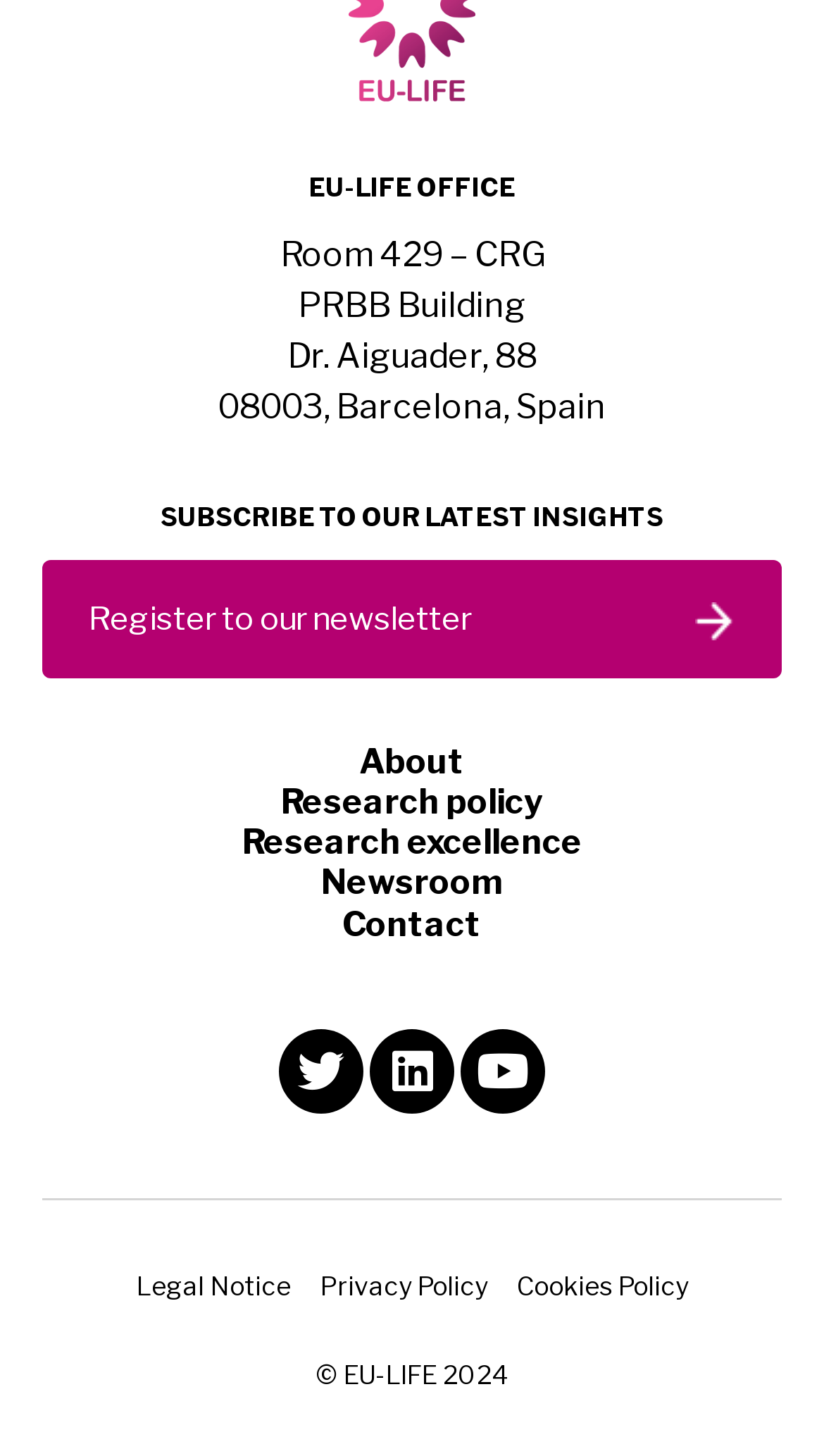Please identify the bounding box coordinates of the element's region that needs to be clicked to fulfill the following instruction: "Learn about EU-LIFE". The bounding box coordinates should consist of four float numbers between 0 and 1, i.e., [left, top, right, bottom].

[0.436, 0.509, 0.564, 0.537]